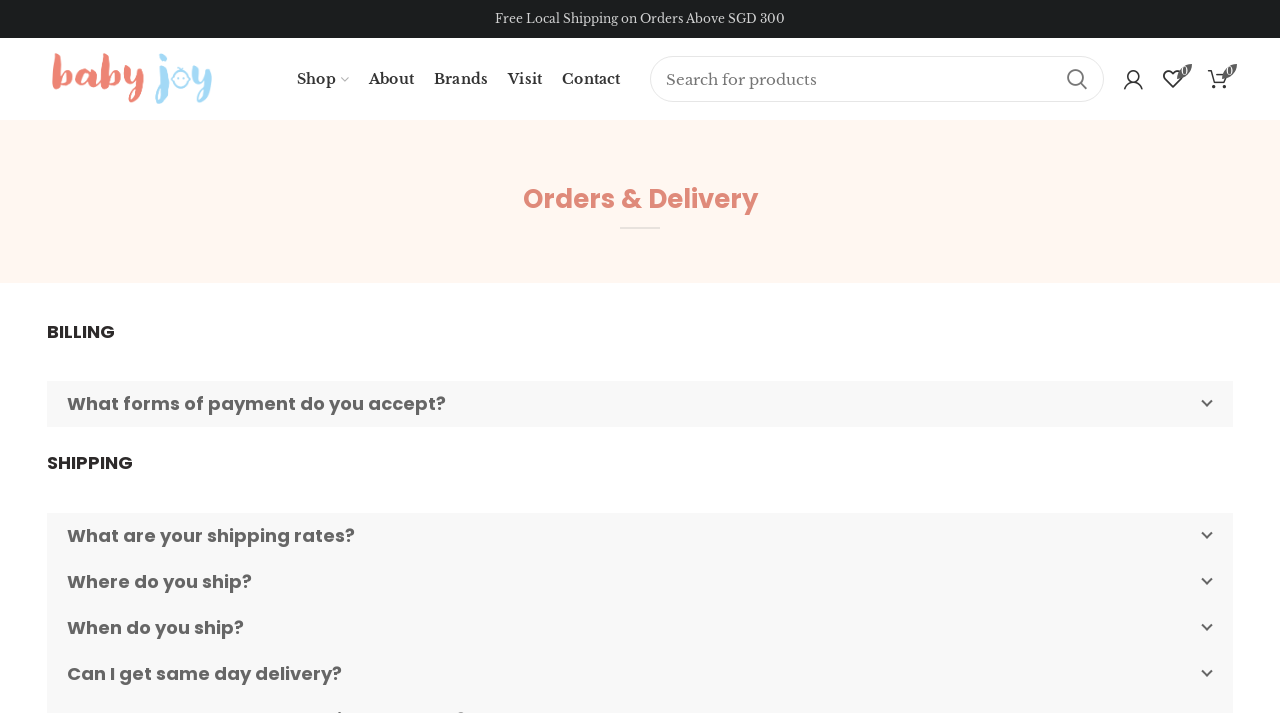Could you determine the bounding box coordinates of the clickable element to complete the instruction: "Go to Babyjoy homepage"? Provide the coordinates as four float numbers between 0 and 1, i.e., [left, top, right, bottom].

[0.037, 0.062, 0.17, 0.16]